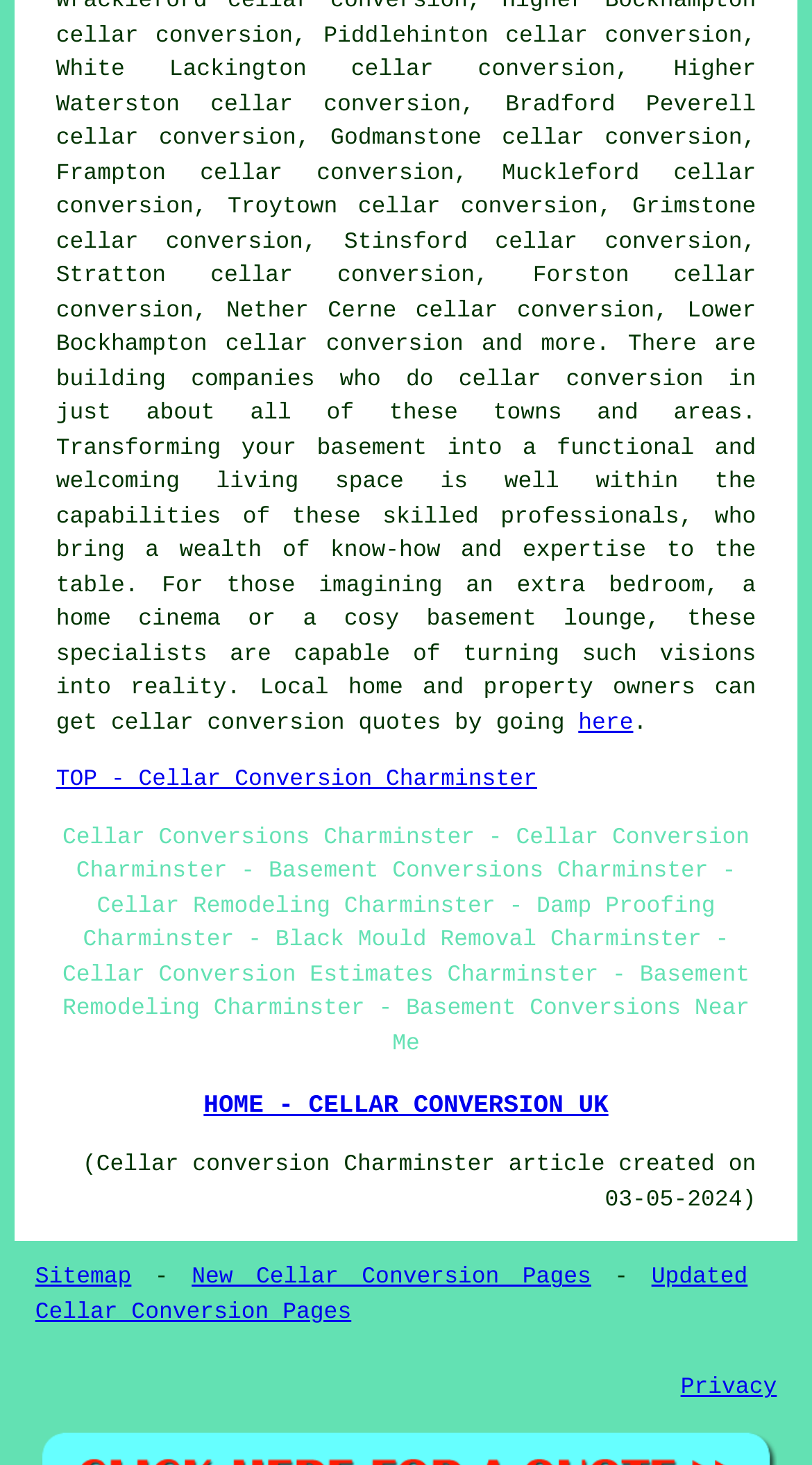When was the cellar conversion article created?
Offer a detailed and exhaustive answer to the question.

The cellar conversion article was created on 03-05-2024, as mentioned in the text '(Cellar conversion Charminster article created on 03-05-2024)'.